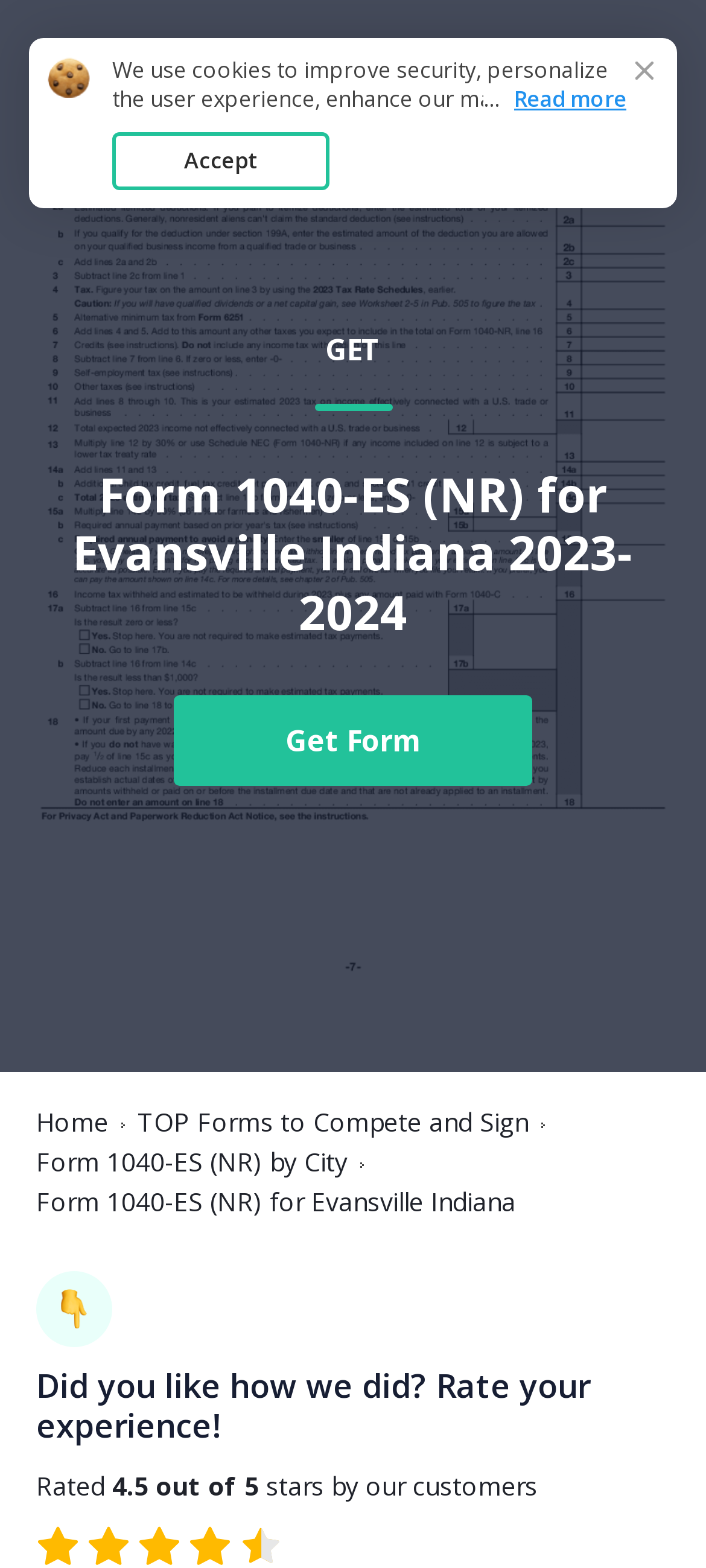Please find and report the bounding box coordinates of the element to click in order to perform the following action: "Click the link to view TOP Forms to Compete and Sign". The coordinates should be expressed as four float numbers between 0 and 1, in the format [left, top, right, bottom].

[0.195, 0.707, 0.749, 0.725]